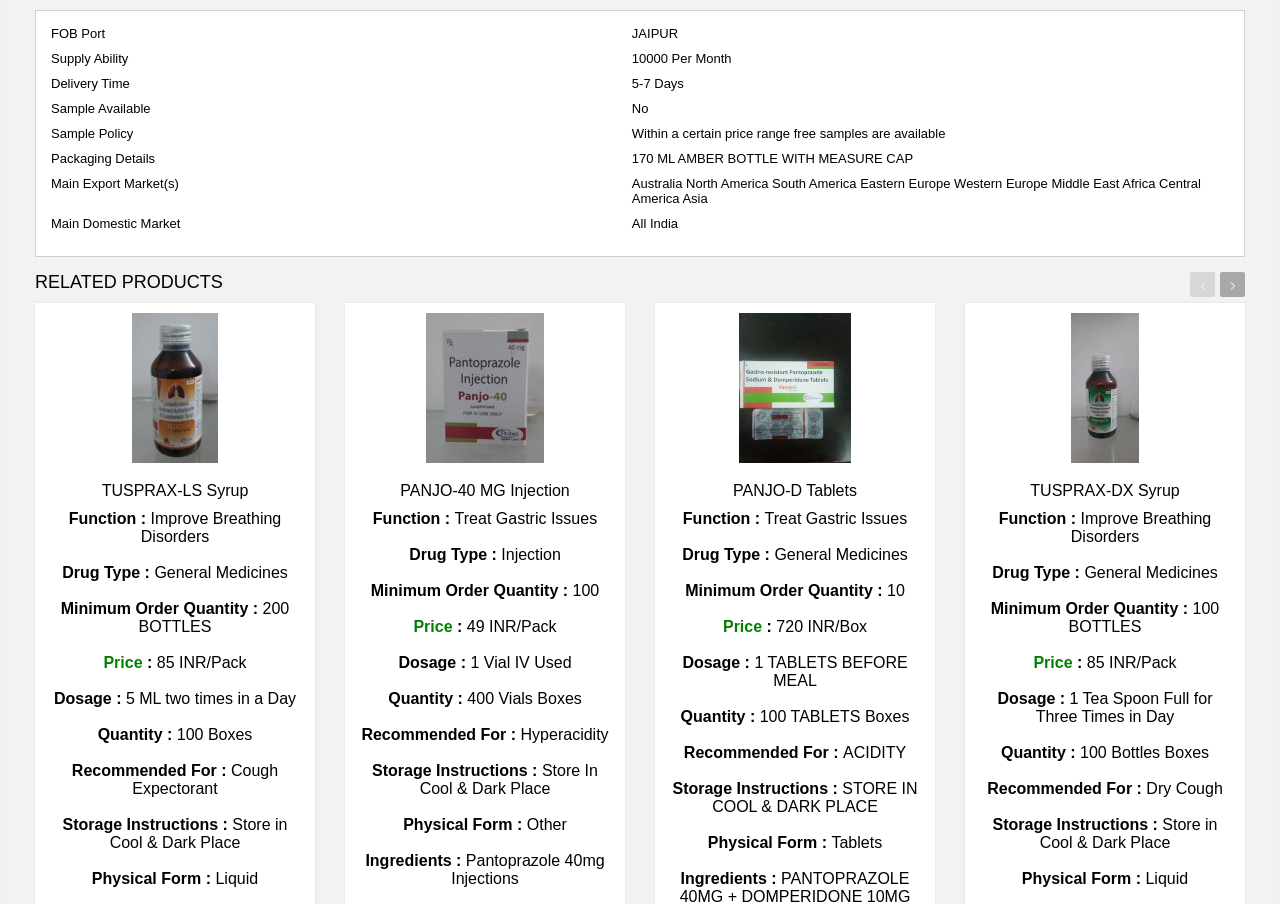What is the supply ability of FOB Port?
Refer to the screenshot and respond with a concise word or phrase.

10000 Per Month